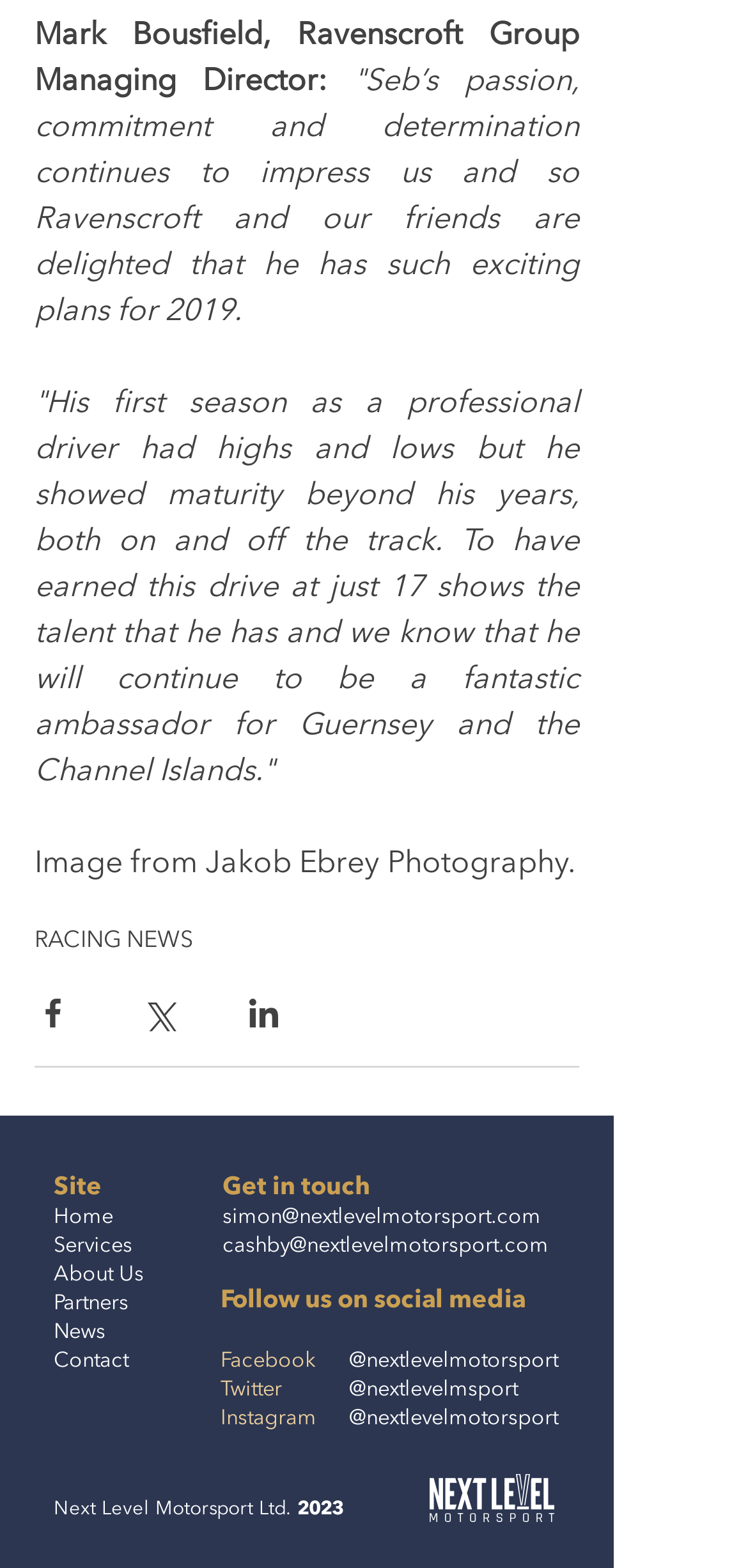What is the email address of Simon?
Please interpret the details in the image and answer the question thoroughly.

The answer can be found in the link element with the text 'simon@nextlevelmotorsport.com', which is located below the 'Get in touch' StaticText element.